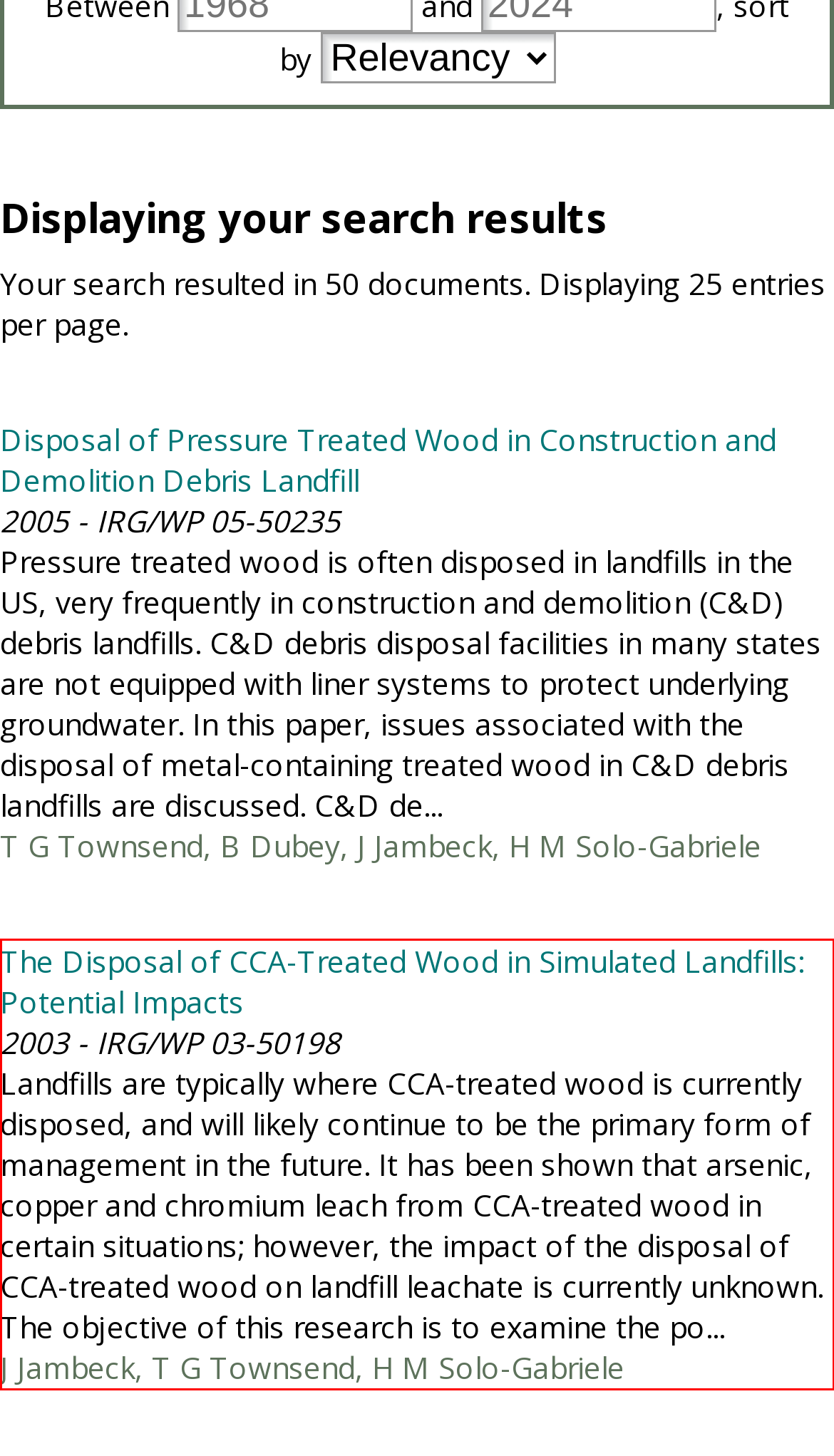Please identify and extract the text from the UI element that is surrounded by a red bounding box in the provided webpage screenshot.

The Disposal of CCA-Treated Wood in Simulated Landfills: Potential Impacts 2003 - IRG/WP 03-50198 Landfills are typically where CCA-treated wood is currently disposed, and will likely continue to be the primary form of management in the future. It has been shown that arsenic, copper and chromium leach from CCA-treated wood in certain situations; however, the impact of the disposal of CCA-treated wood on landfill leachate is currently unknown. The objective of this research is to examine the po... J Jambeck, T G Townsend, H M Solo-Gabriele